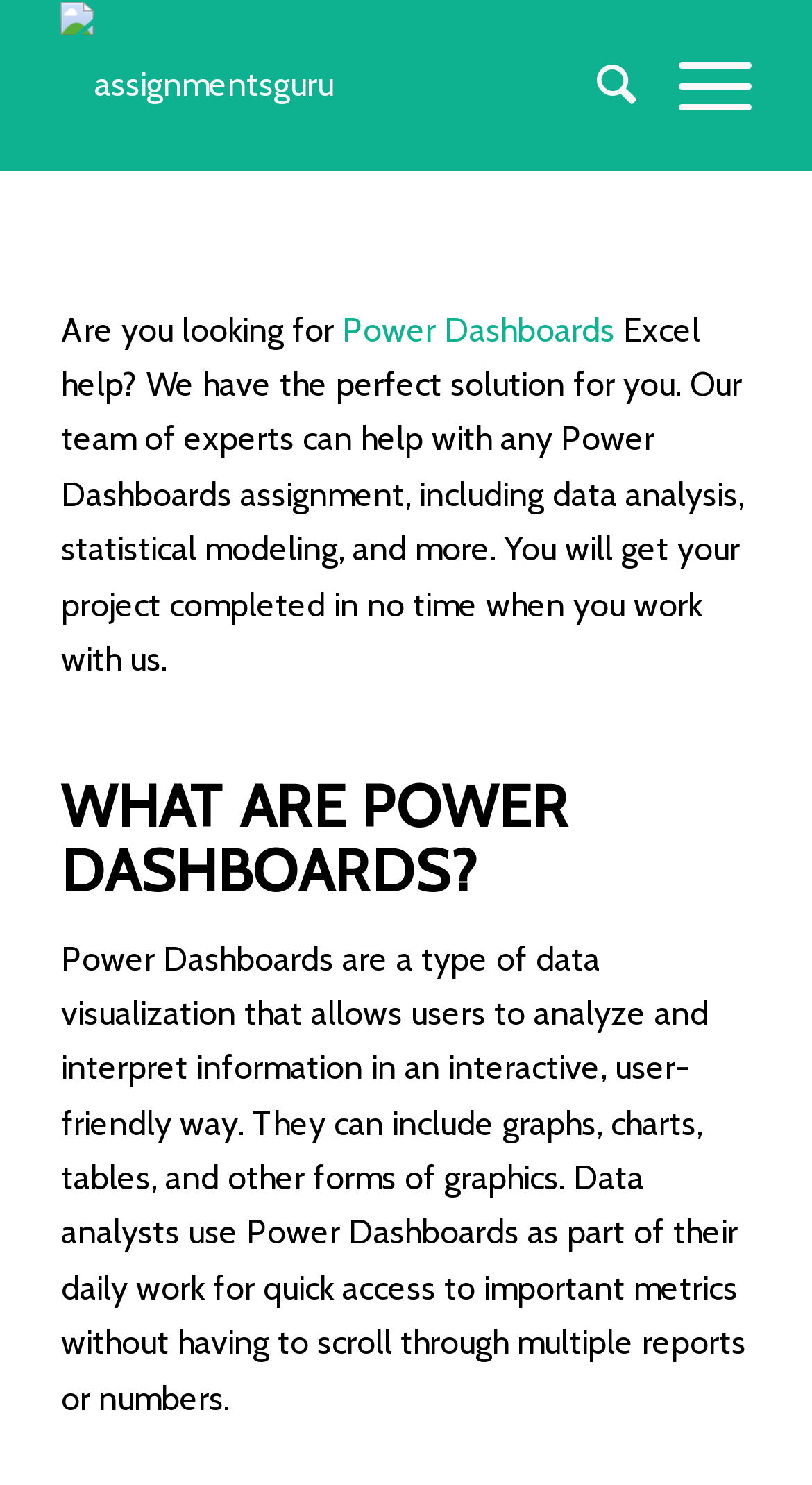Refer to the image and provide an in-depth answer to the question:
What is the chat widget for?

The chat widget is likely for customer support, as it is a common feature on websites that allows users to interact with customer support representatives in real-time. The presence of the chat widget suggests that the website offers support to its users.